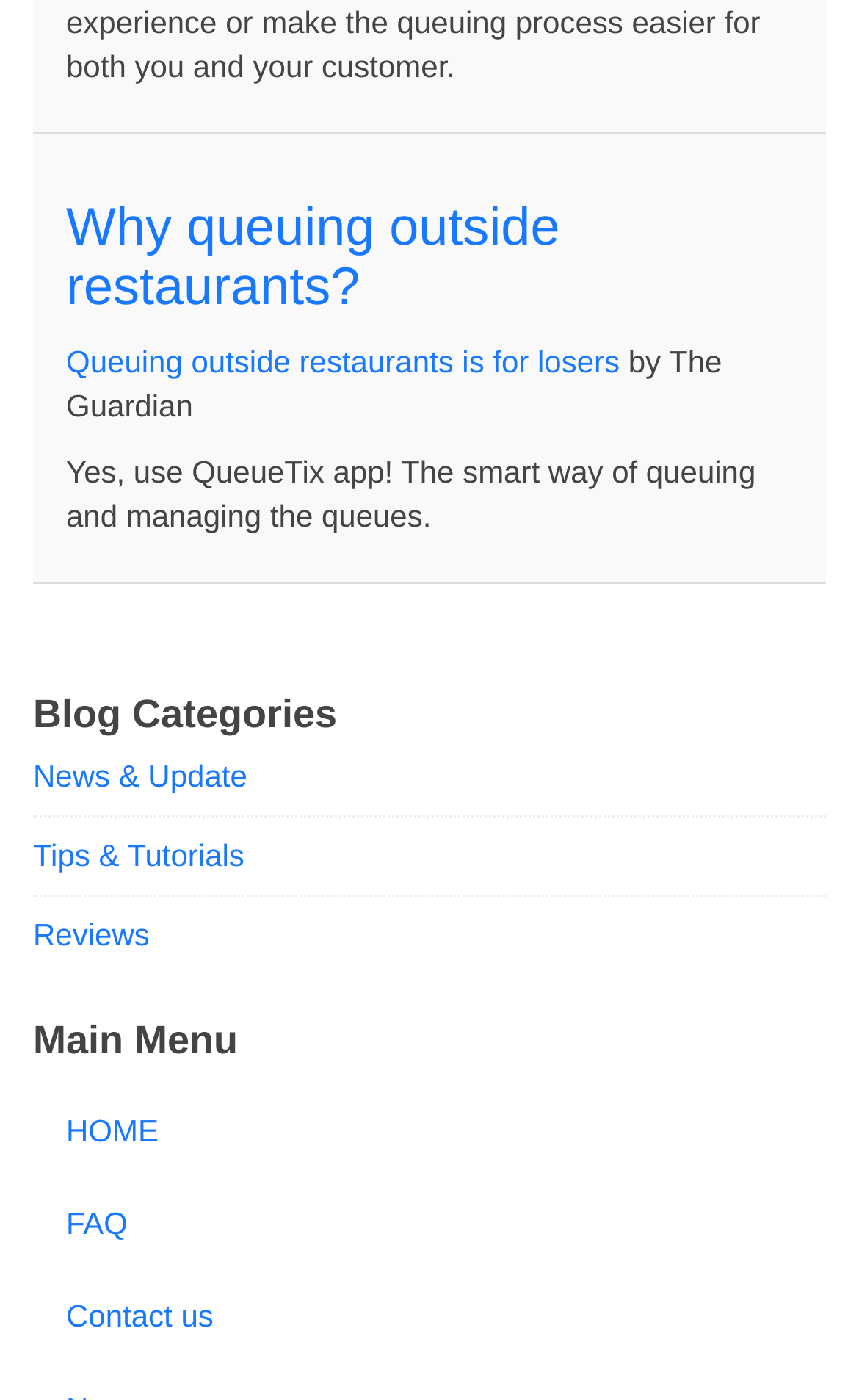Use a single word or phrase to respond to the question:
How many links are there in the 'Main Menu' section?

3